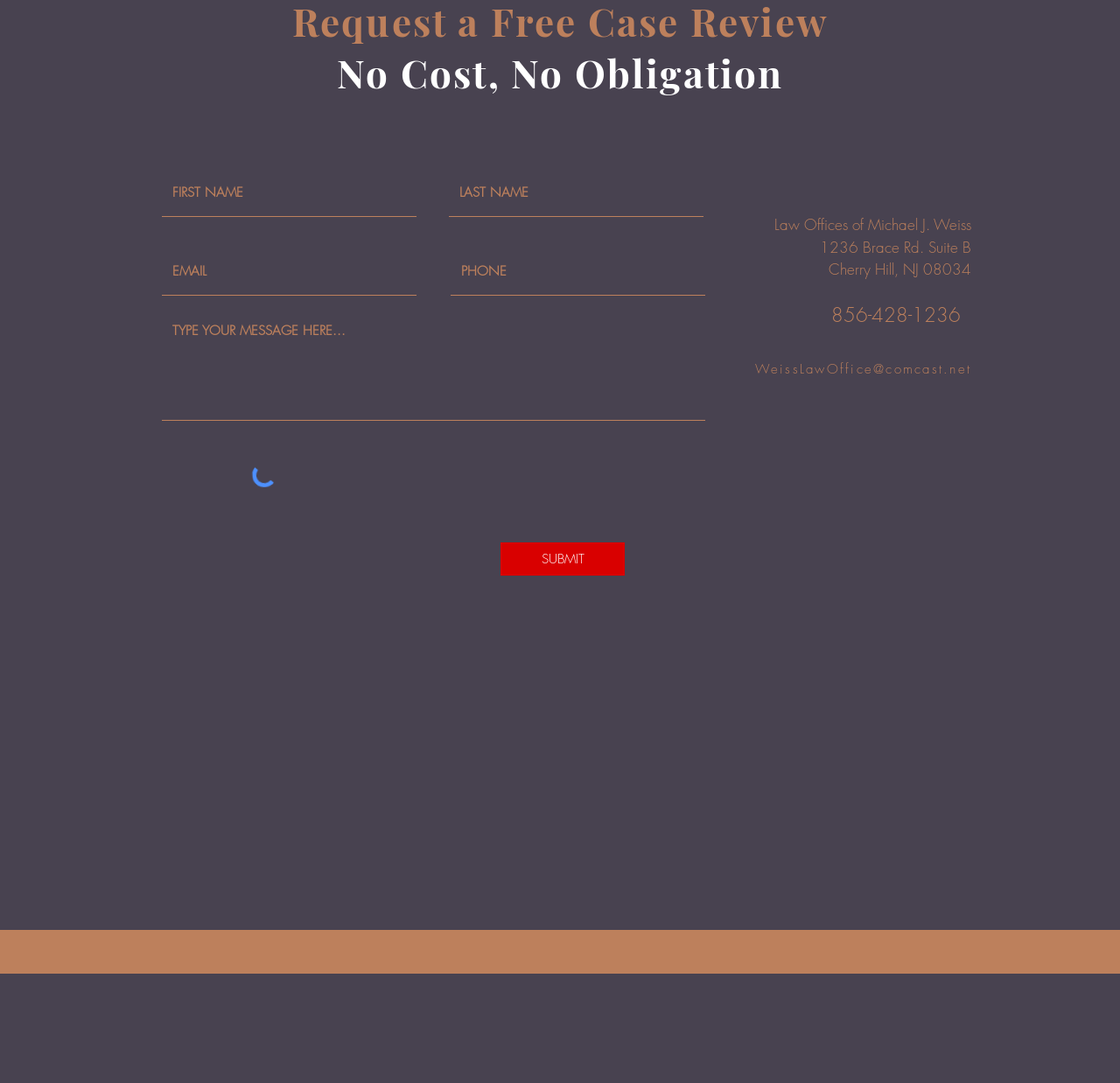What is the law office's phone number?
Using the details from the image, give an elaborate explanation to answer the question.

I found the phone number by looking at the static text elements at the bottom of the page, where the address and email are also listed.